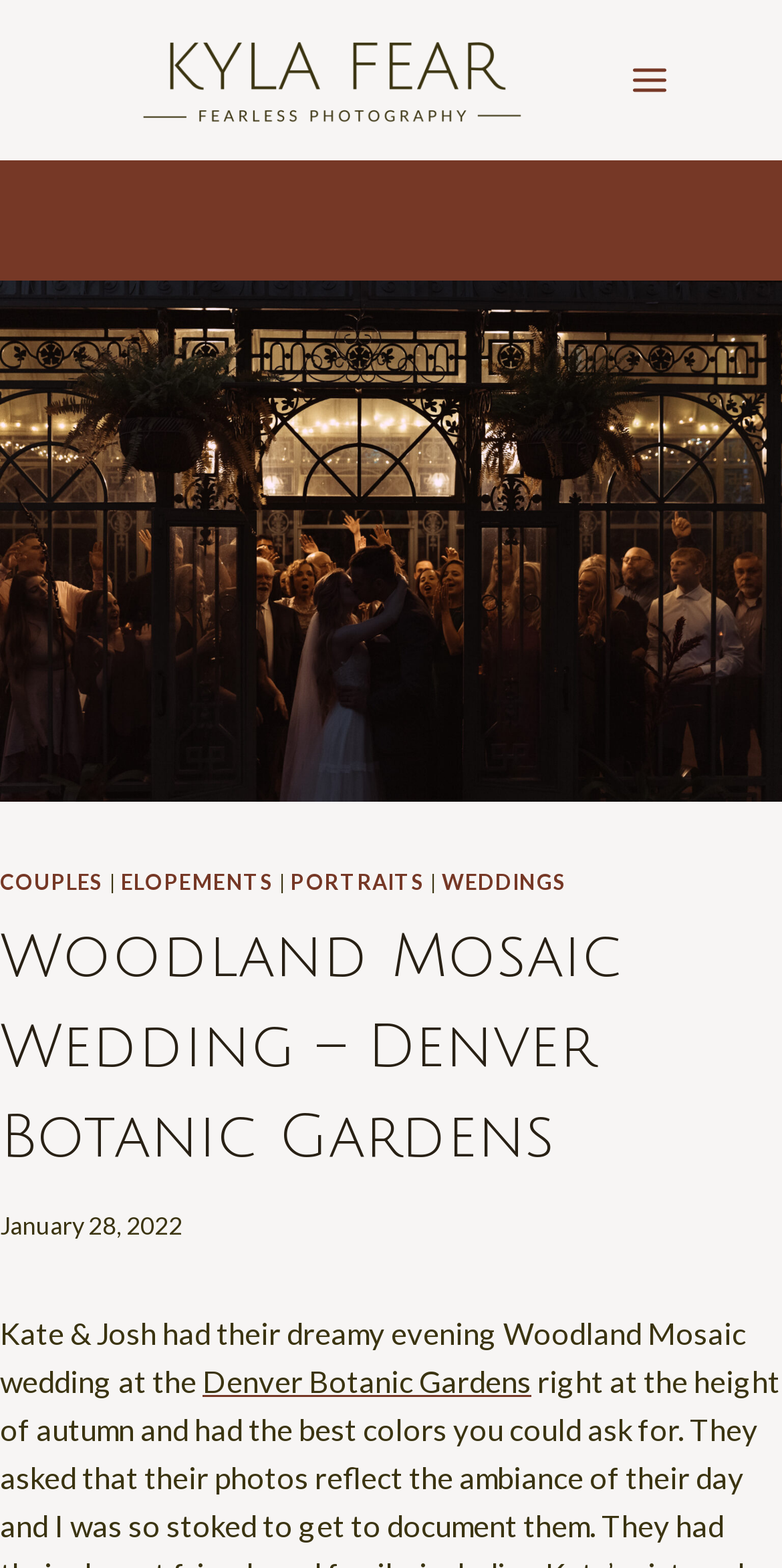Bounding box coordinates are to be given in the format (top-left x, top-left y, bottom-right x, bottom-right y). All values must be floating point numbers between 0 and 1. Provide the bounding box coordinate for the UI element described as: Portraits

[0.372, 0.555, 0.543, 0.571]